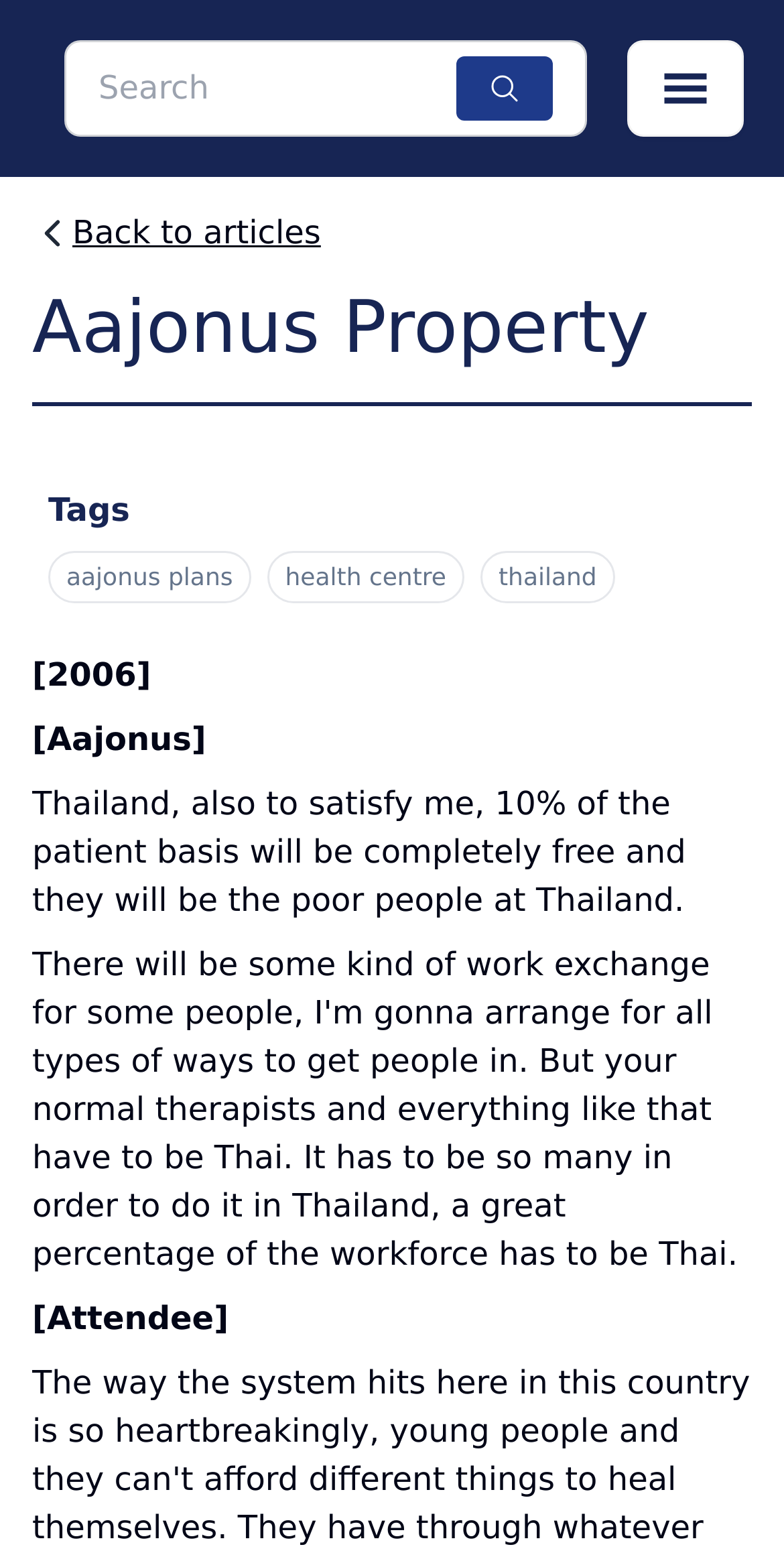What is the purpose of the health centre in Thailand?
Answer the question with as much detail as you can, using the image as a reference.

The purpose of the health centre in Thailand can be inferred from the StaticText element 'Thailand, also to satisfy me, 10% of the patient basis will be completely free and they will be the poor people at Thailand.' which suggests that the health centre aims to satisfy the author and provide free services to poor people in Thailand.